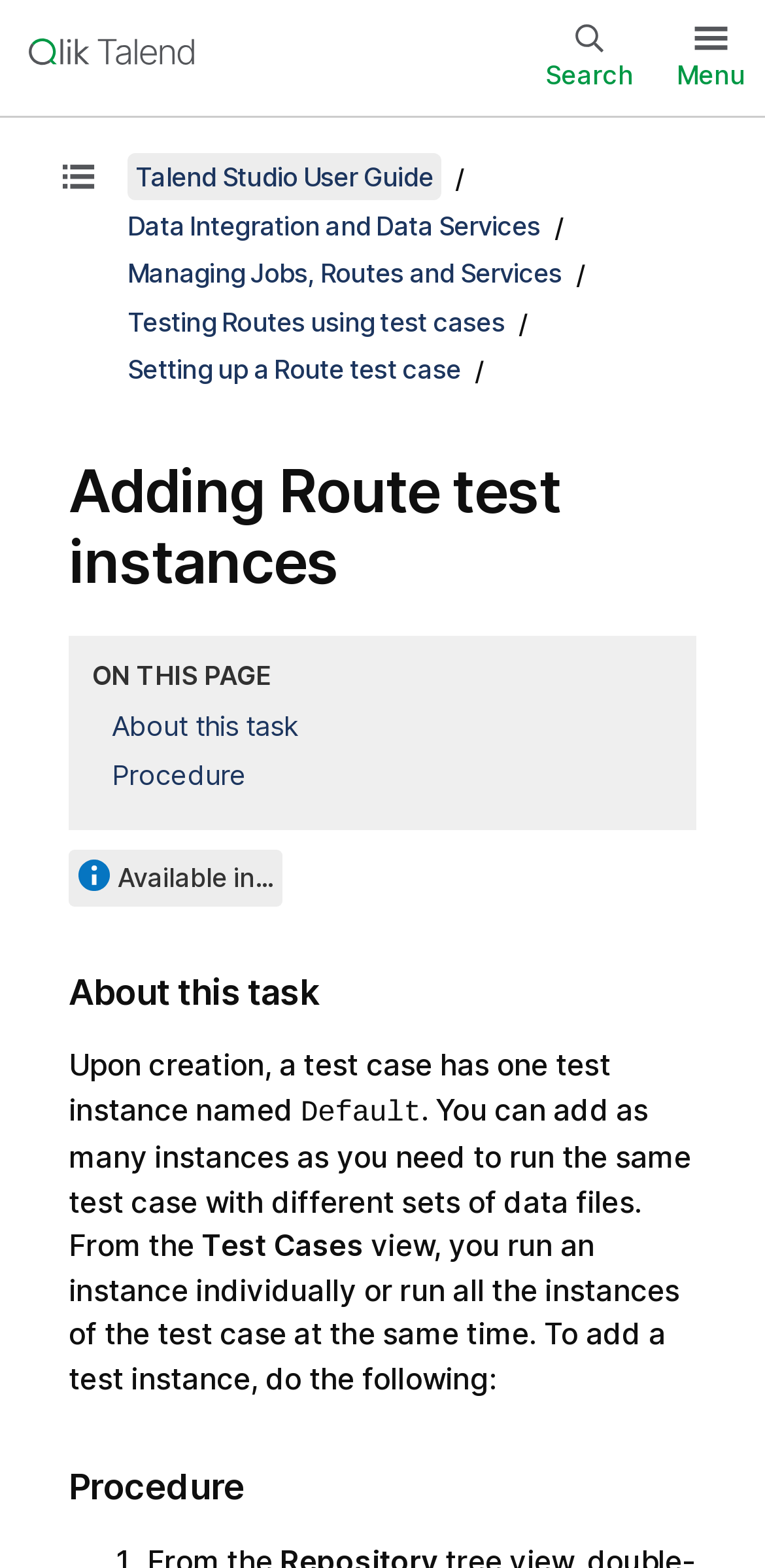Provide the text content of the webpage's main heading.

Adding Route test instances